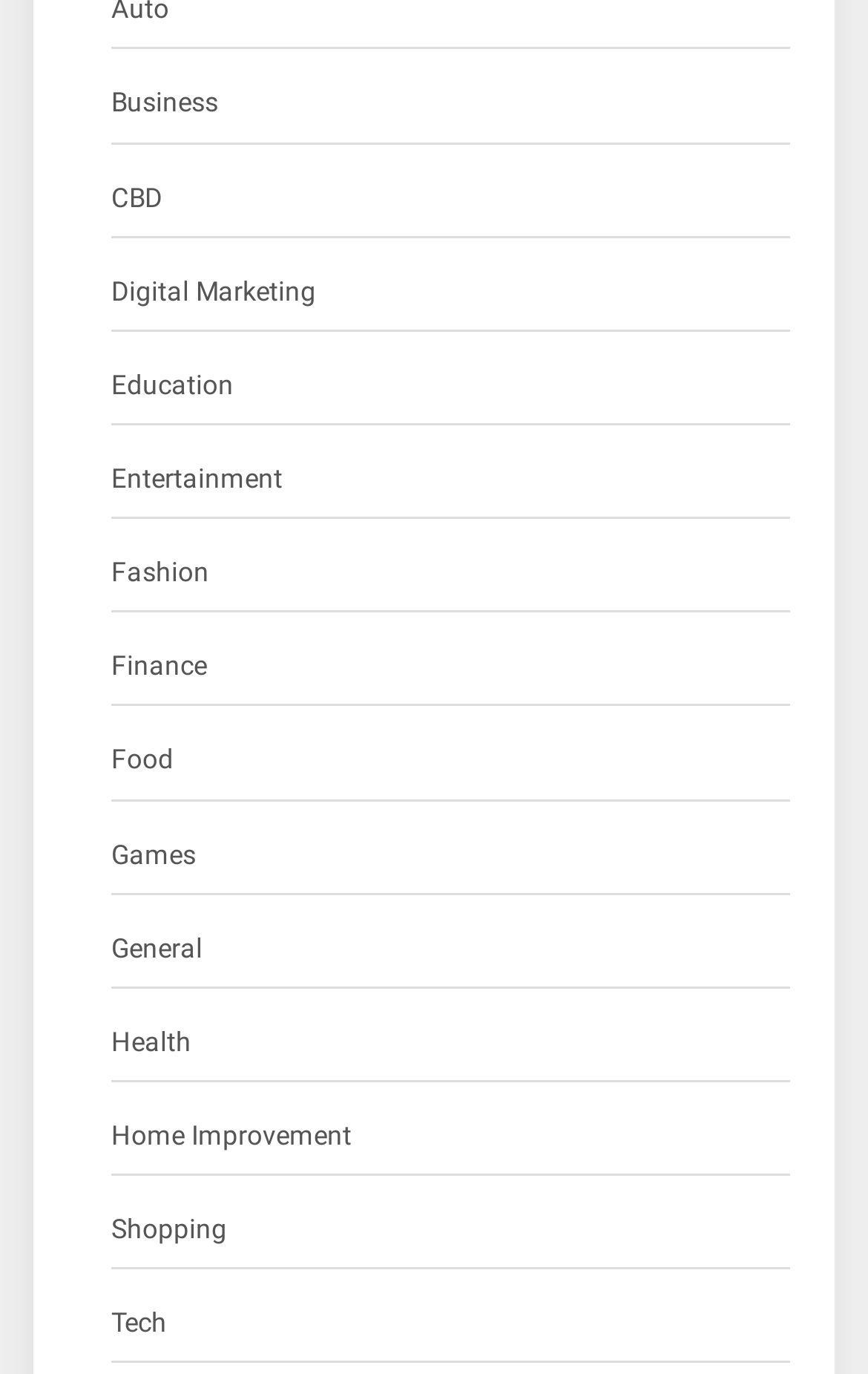Answer in one word or a short phrase: 
What categories are available on this webpage?

Multiple categories